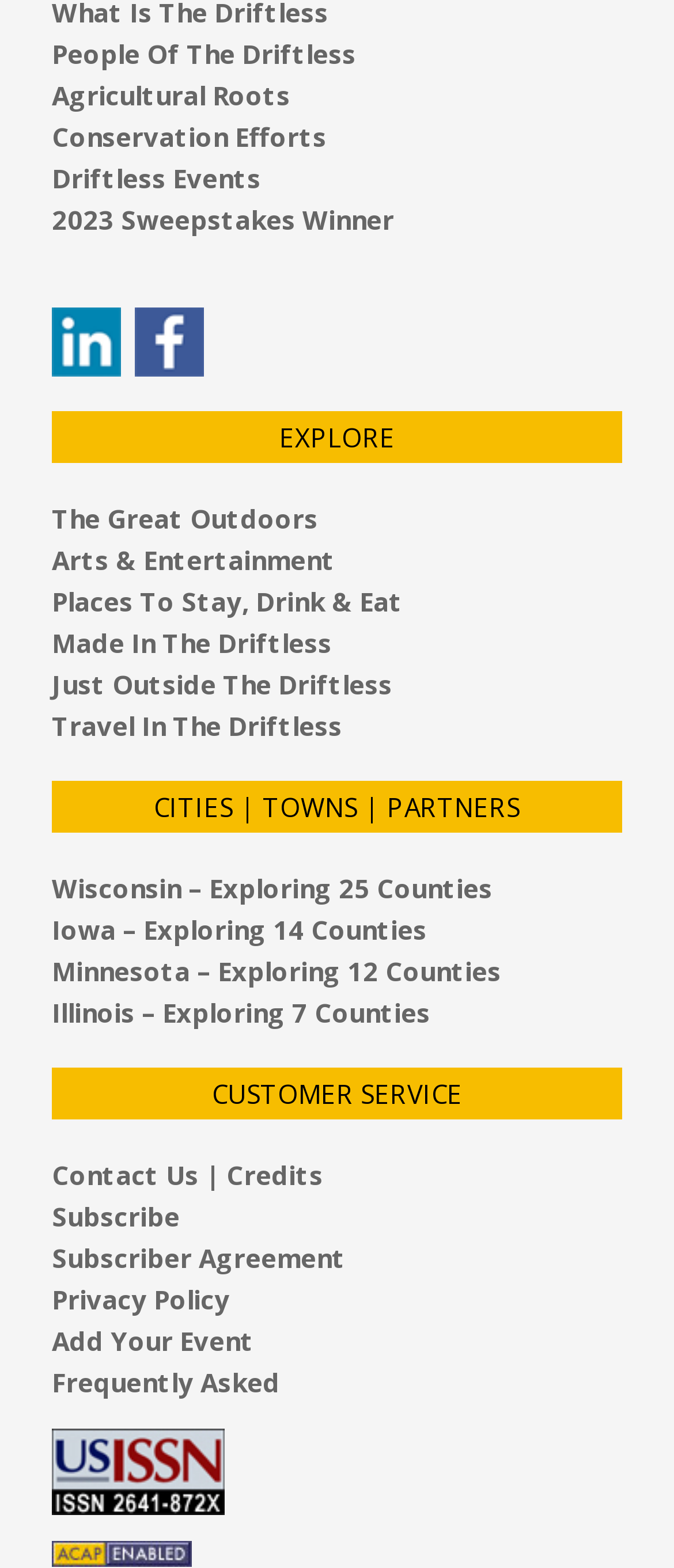Identify the bounding box coordinates for the UI element mentioned here: "Made In The Driftless". Provide the coordinates as four float values between 0 and 1, i.e., [left, top, right, bottom].

[0.077, 0.398, 0.492, 0.42]